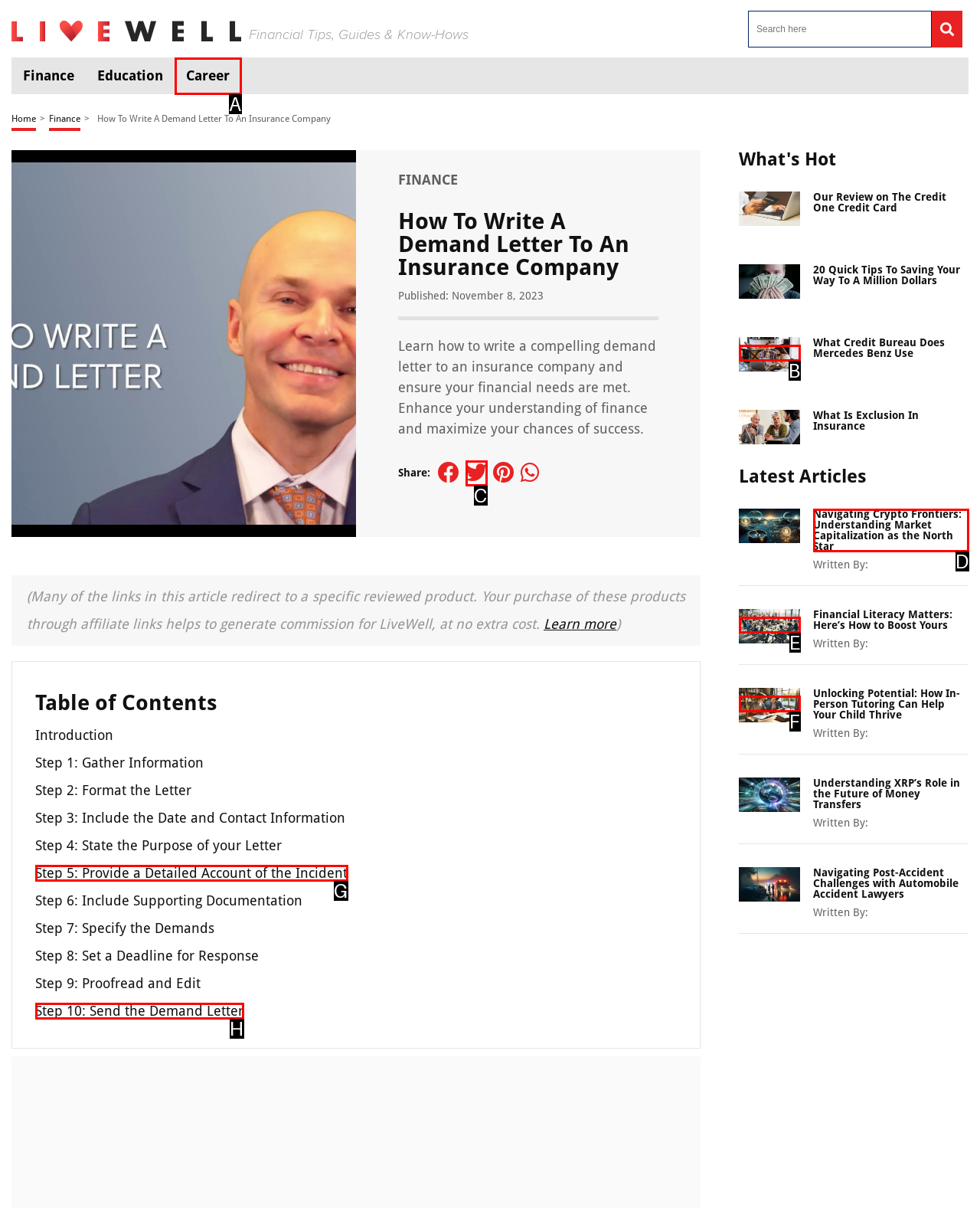Determine which HTML element corresponds to the description: alt="img". Provide the letter of the correct option.

F